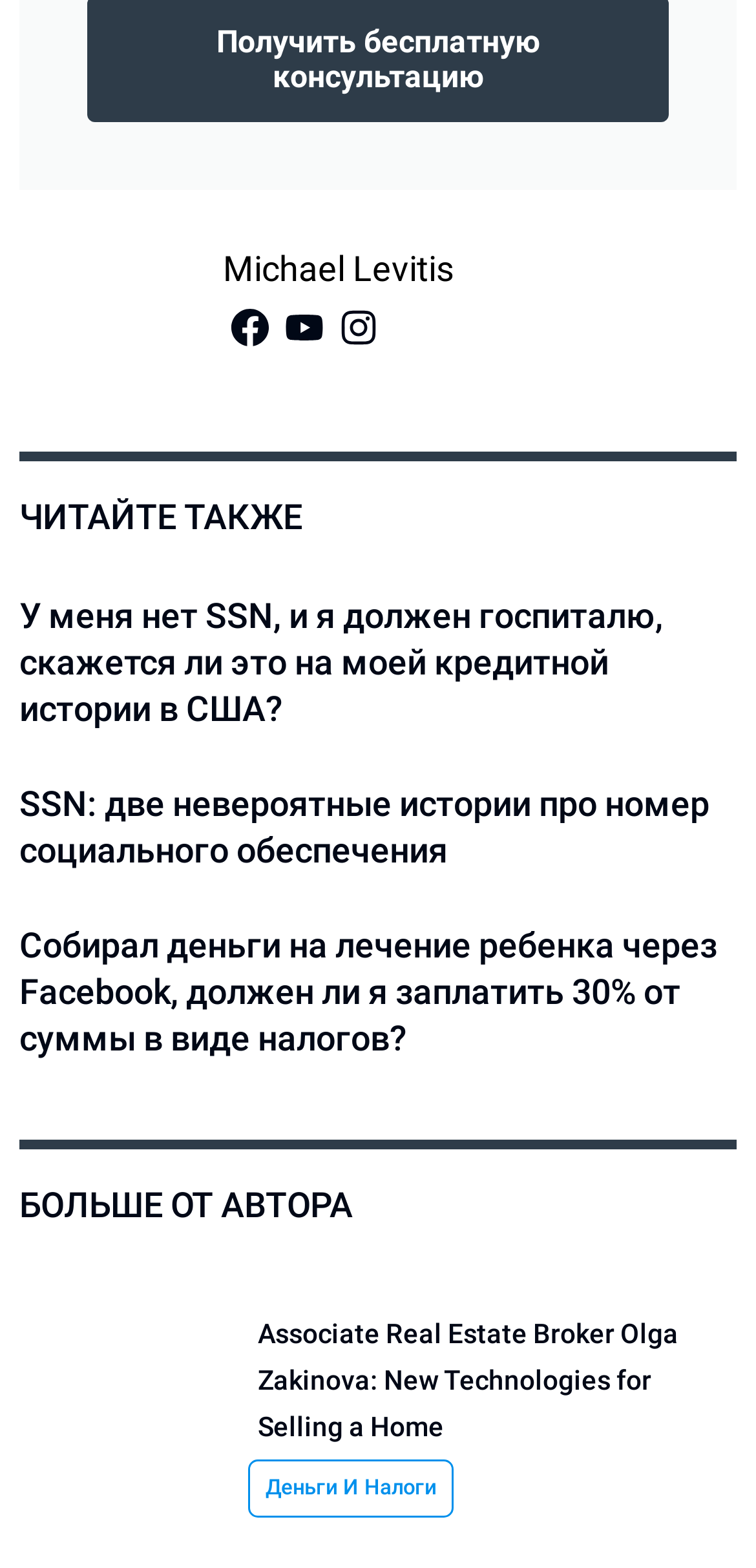How many images are there above the 'ЧИТАЙТЕ ТАКЖЕ' text?
Use the information from the image to give a detailed answer to the question.

There are three image elements located above the 'ЧИТАЙТЕ ТАКЖЕ' text, which is a StaticText element with a bounding box coordinate of [0.026, 0.316, 0.4, 0.342]. These images have bounding box coordinates of [0.305, 0.196, 0.356, 0.221], [0.377, 0.196, 0.428, 0.221], and [0.449, 0.196, 0.5, 0.221], respectively.